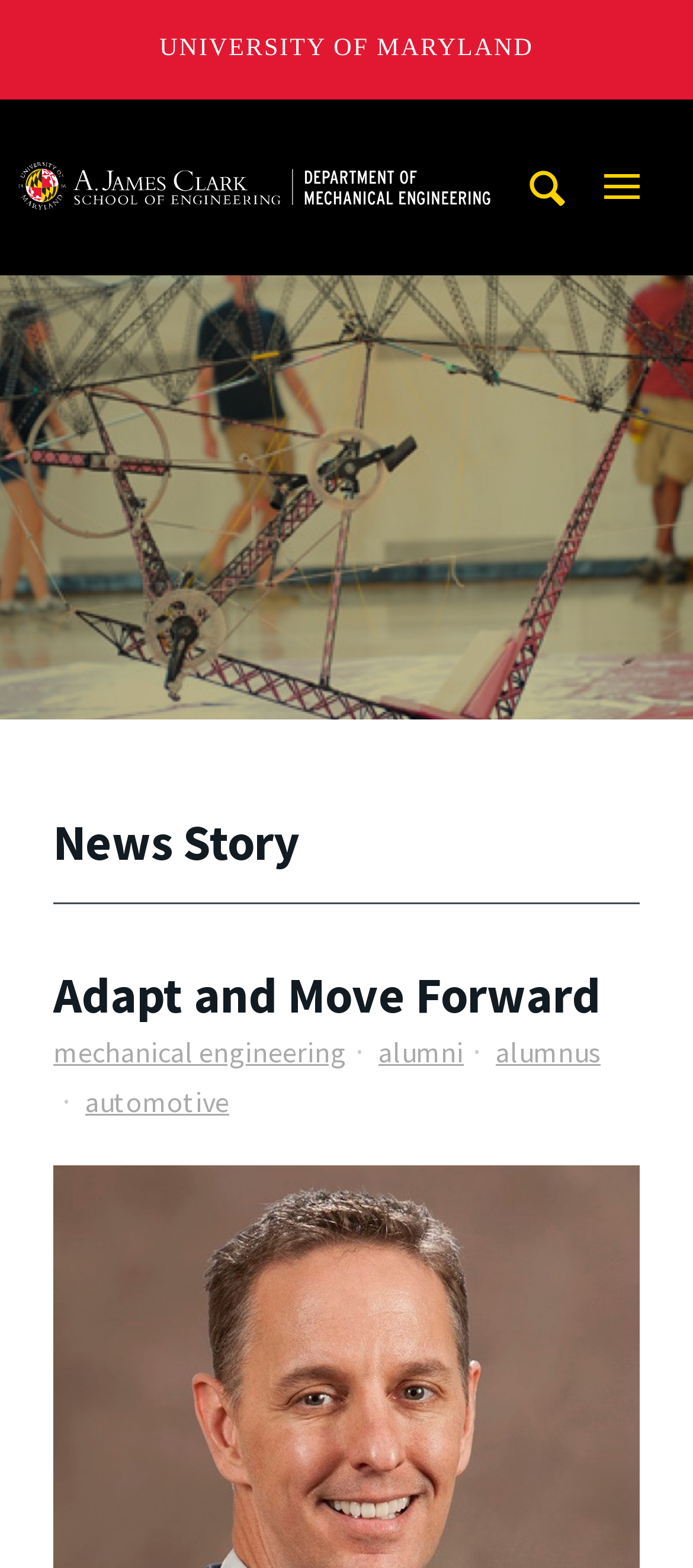Describe all the significant parts and information present on the webpage.

The webpage is about the Department of Mechanical Engineering, with a focus on alumnus Jay De Veny's story. At the top left, there is a link to the UNIVERSITY OF MARYLAND, and next to it, a link to the A. James Clark School of Engineering, University of Maryland. On the top right, there is a hidden mobile navigation trigger button and an image. Below the image, there is a search bar with a textbox and a query search button.

The main content of the page is divided into sections. The first section is a news story, indicated by a heading. Below it, there is a larger heading that reads "Adapt and Move Forward". This is followed by three links: "mechanical engineering", "alumni", and "alumnus", which are positioned in a horizontal line. Below these links, there is another link to "automotive". The overall layout suggests that the page is highlighting Jay De Veny's achievements and experiences in the field of mechanical engineering, with a focus on his alumni status.